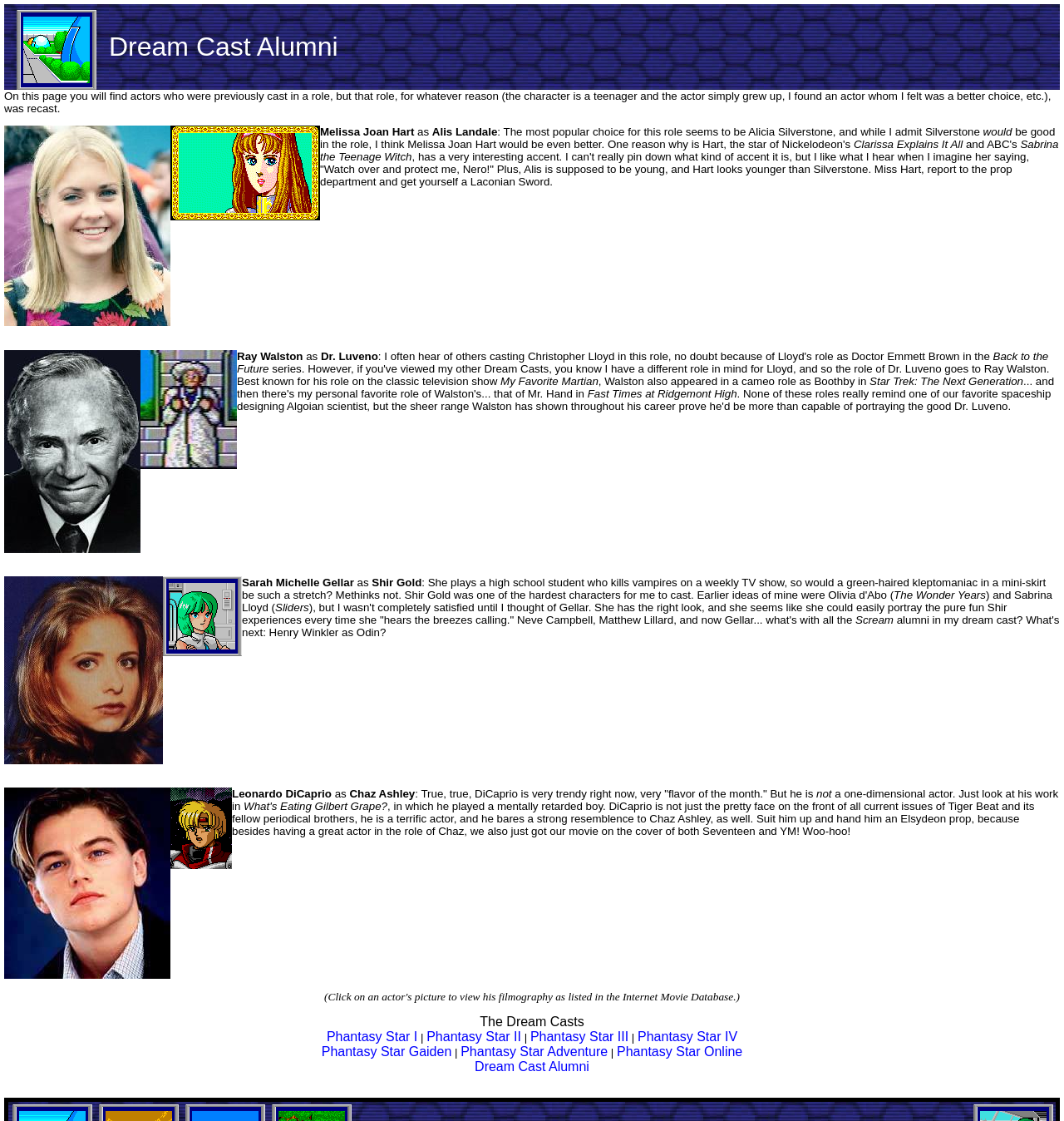Please determine the bounding box coordinates, formatted as (top-left x, top-left y, bottom-right x, bottom-right y), with all values as floating point numbers between 0 and 1. Identify the bounding box of the region described as: Phantasy Star IV

[0.599, 0.918, 0.693, 0.931]